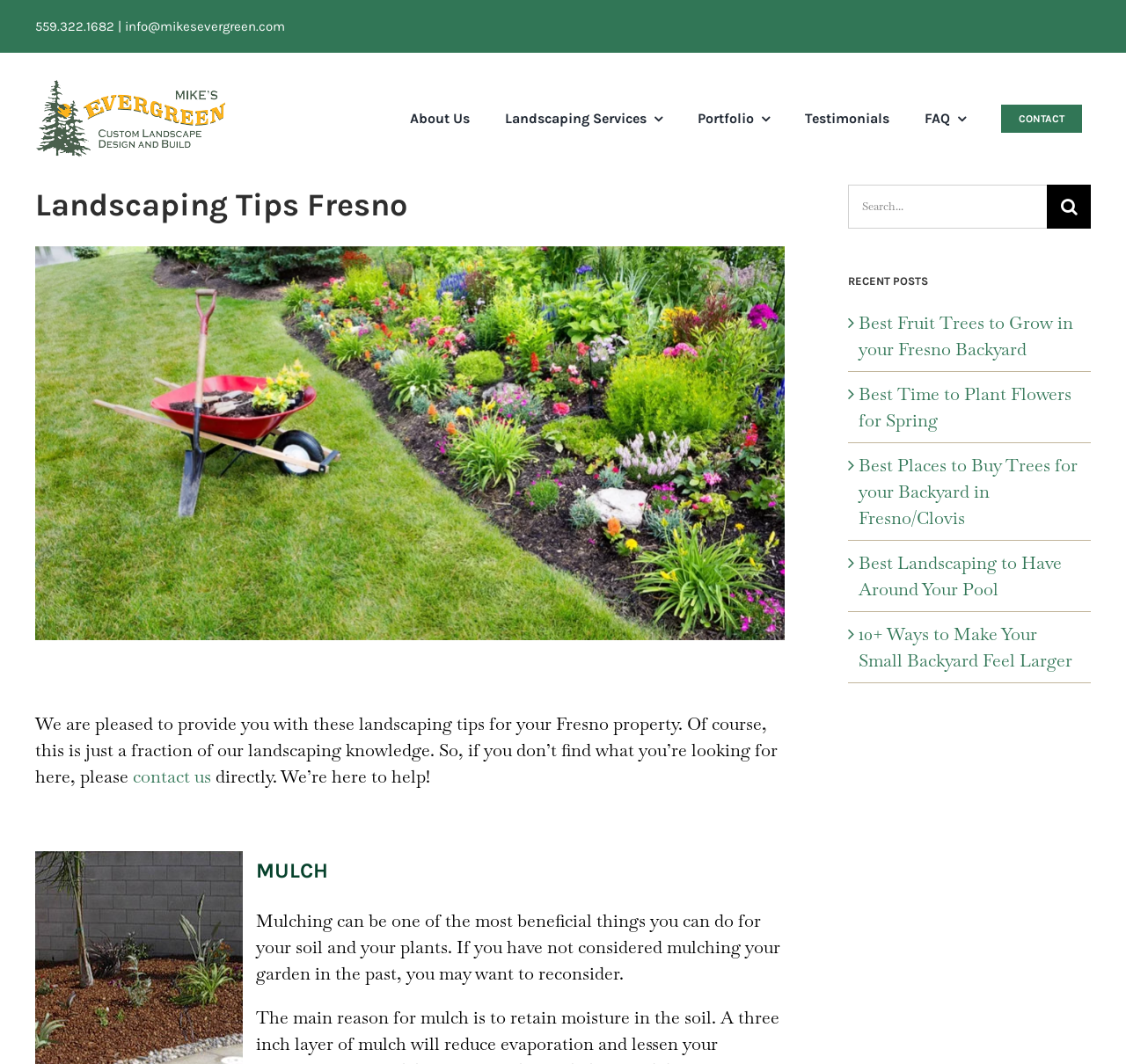Please determine the bounding box coordinates of the clickable area required to carry out the following instruction: "Read about mulch". The coordinates must be four float numbers between 0 and 1, represented as [left, top, right, bottom].

[0.227, 0.855, 0.693, 0.926]